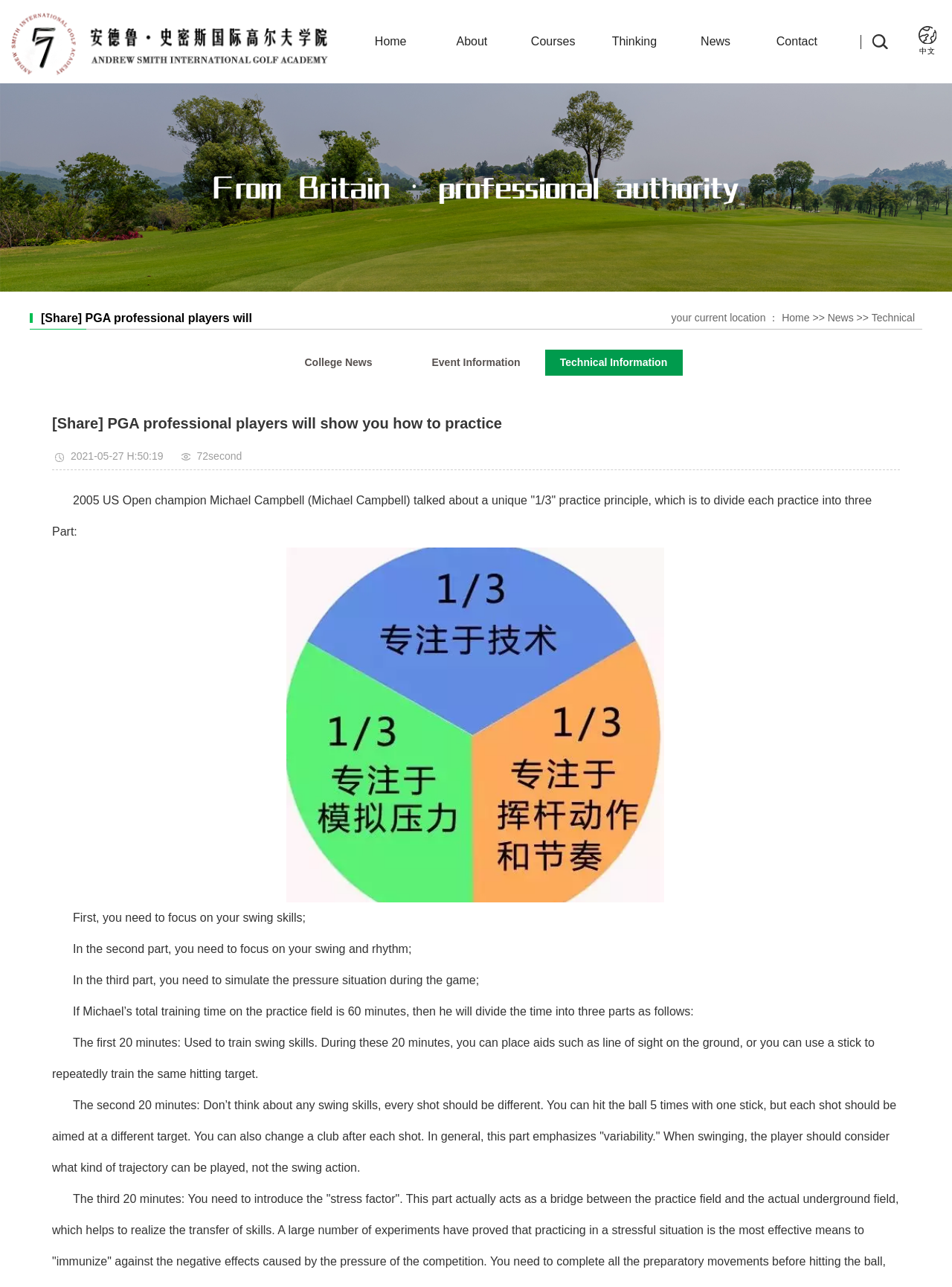Find the bounding box of the web element that fits this description: "College News".

[0.283, 0.272, 0.428, 0.292]